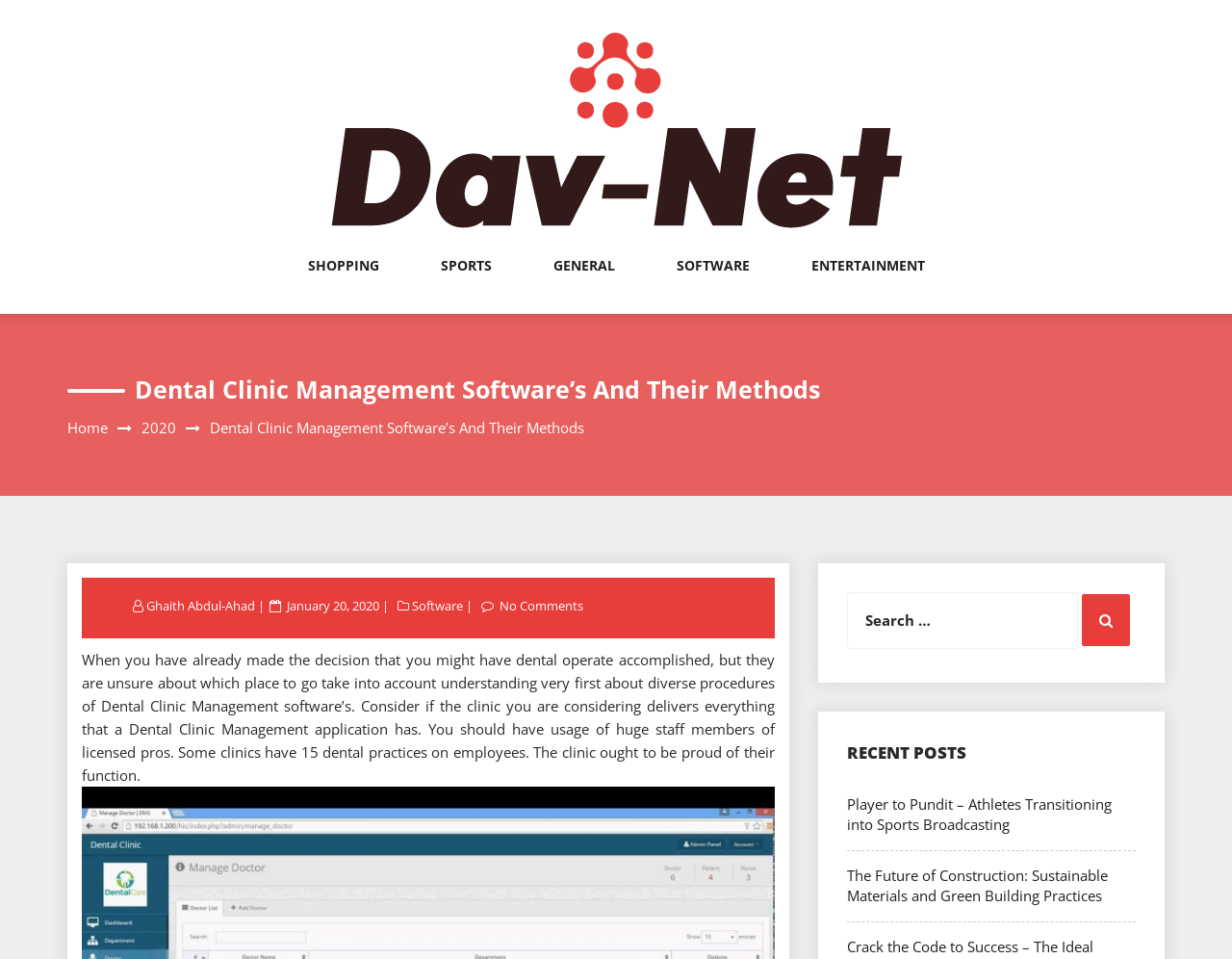Please identify the bounding box coordinates of the region to click in order to complete the task: "Visit store". The coordinates must be four float numbers between 0 and 1, specified as [left, top, right, bottom].

None